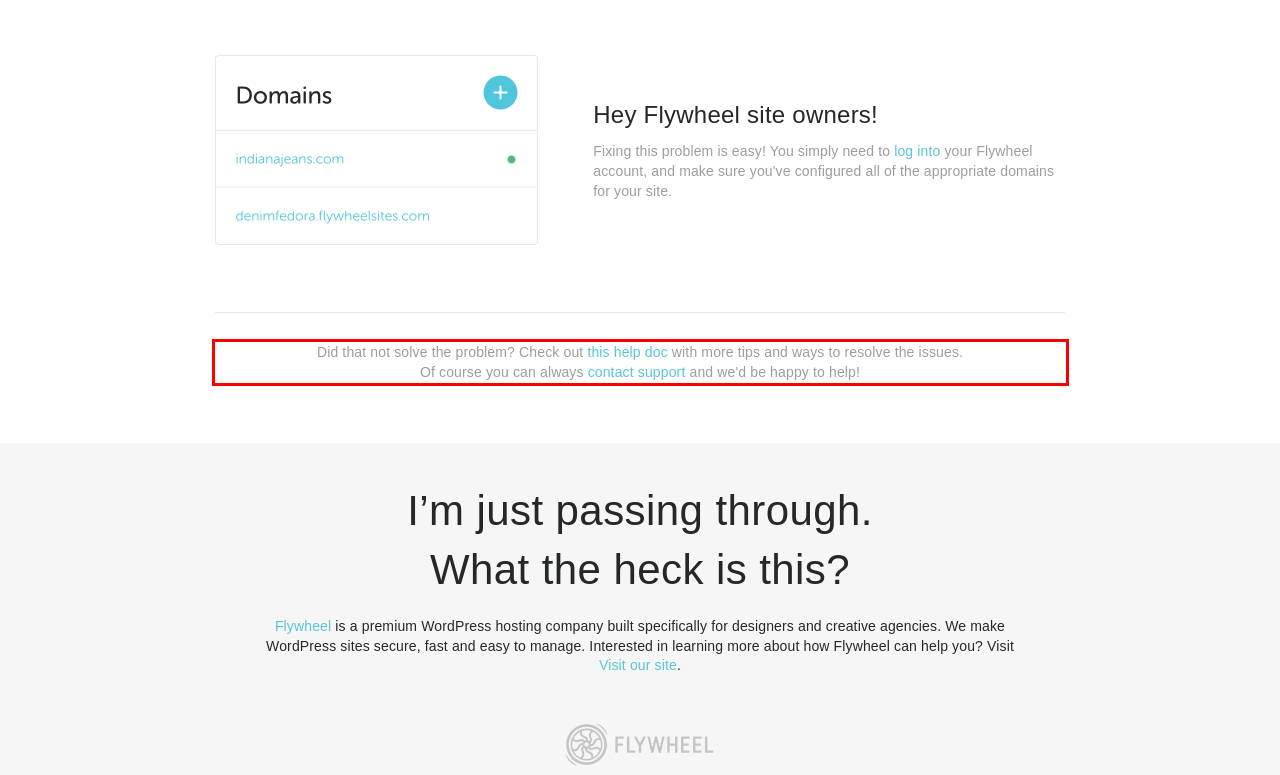You have a screenshot of a webpage with a UI element highlighted by a red bounding box. Use OCR to obtain the text within this highlighted area.

Did that not solve the problem? Check out this help doc with more tips and ways to resolve the issues. Of course you can always contact support and we'd be happy to help!